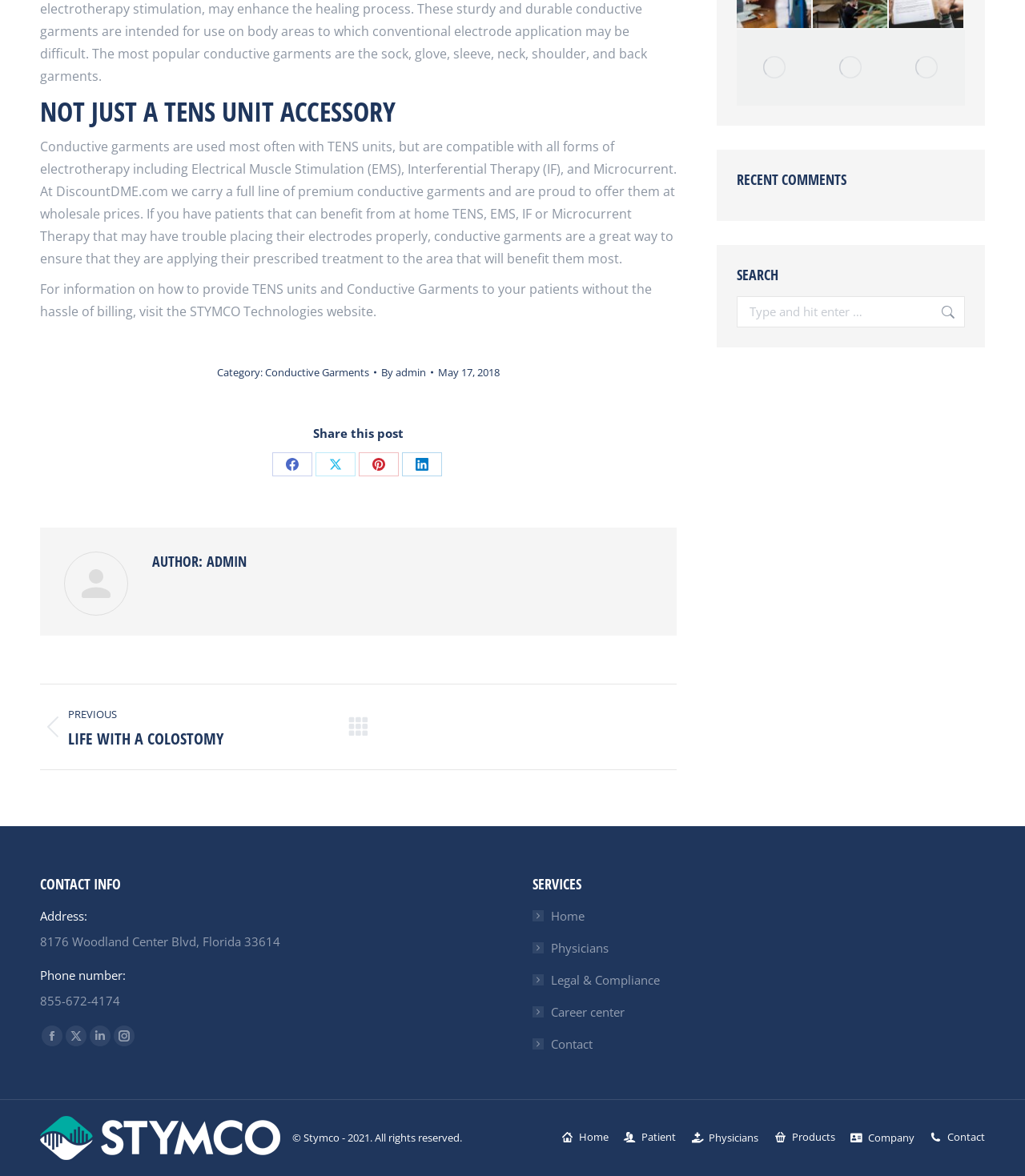Please identify the bounding box coordinates of the area that needs to be clicked to follow this instruction: "Find us on Facebook".

[0.041, 0.872, 0.061, 0.889]